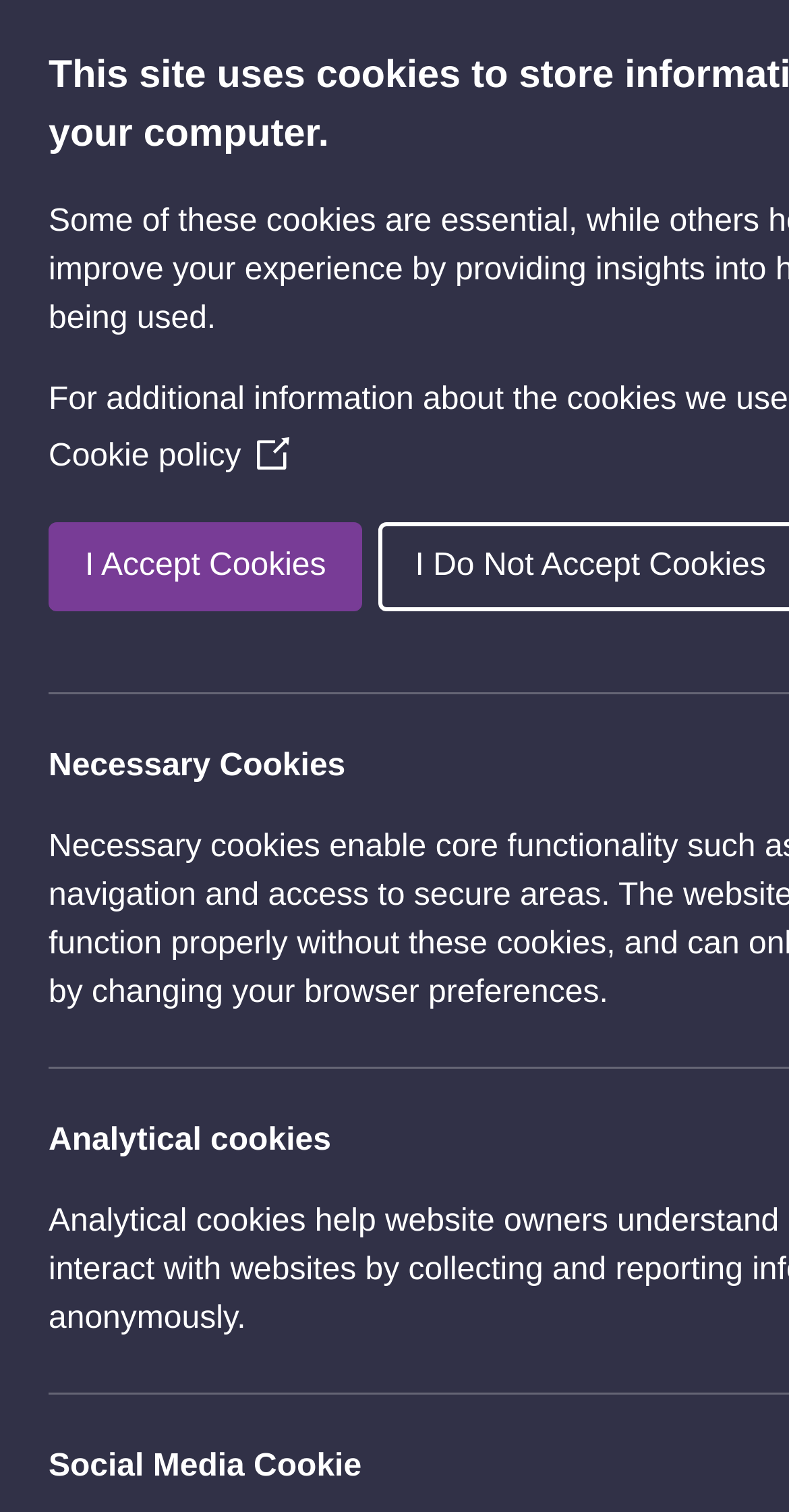What is the directory the school is listed in?
Please provide a comprehensive answer to the question based on the webpage screenshot.

I found a link on the webpage labeled 'IAPS Schools Directory', which suggests that Fairstead House School is listed in this directory.